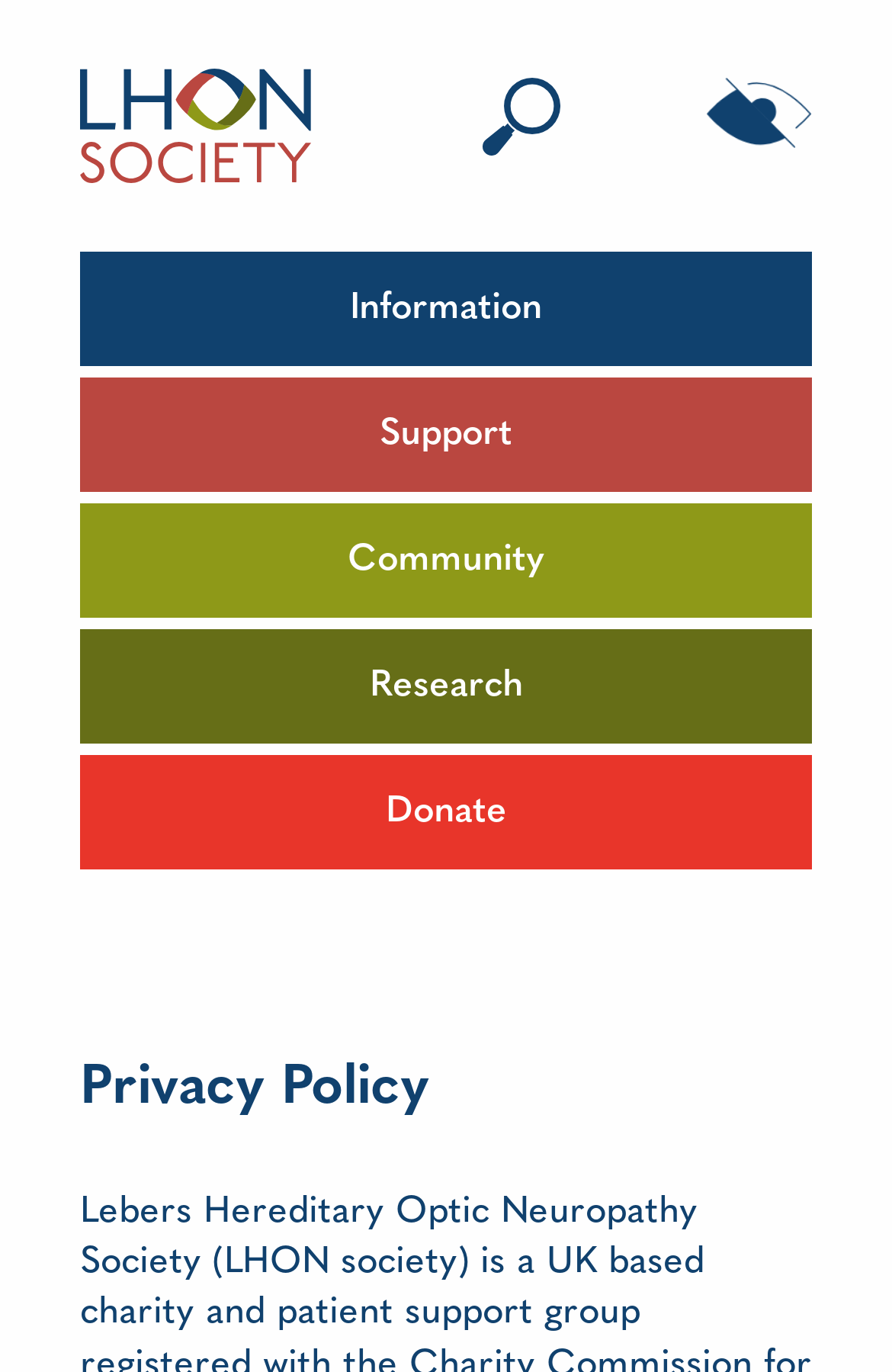Respond with a single word or phrase for the following question: 
What is the purpose of the button at the top right corner?

To reveal search